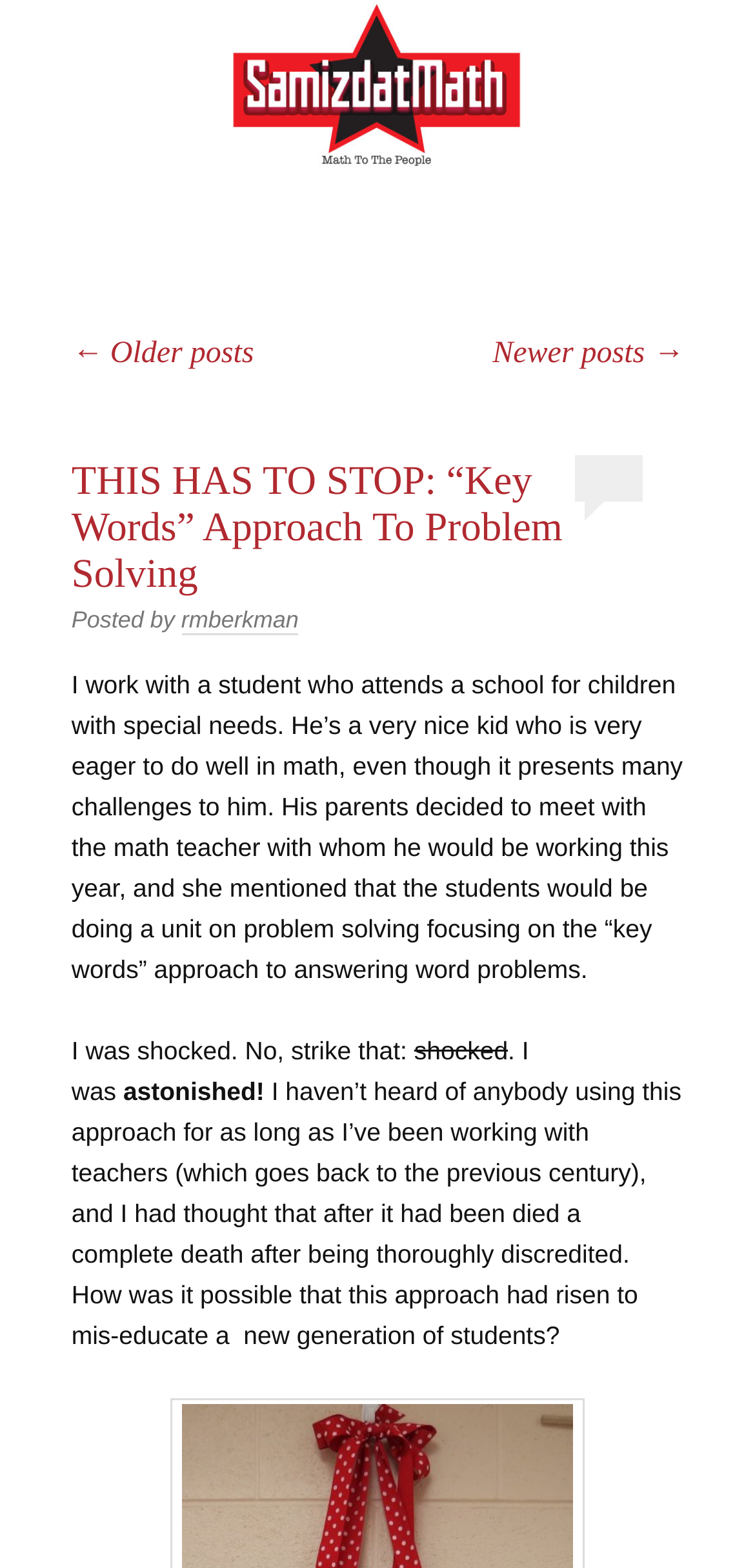Please determine the bounding box of the UI element that matches this description: ← Older posts. The coordinates should be given as (top-left x, top-left y, bottom-right x, bottom-right y), with all values between 0 and 1.

[0.095, 0.215, 0.336, 0.236]